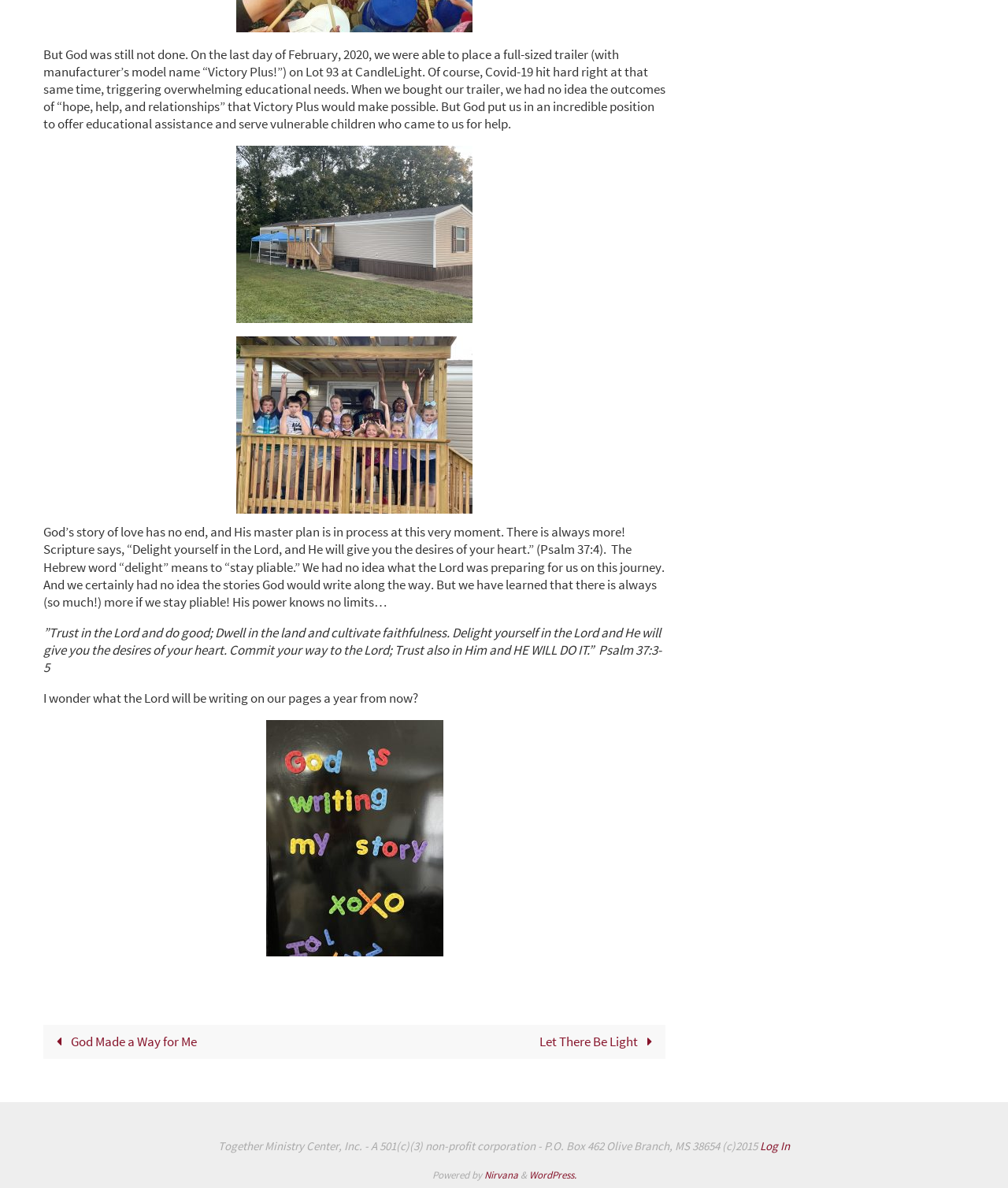What is the address of the non-profit corporation?
Refer to the image and offer an in-depth and detailed answer to the question.

The footer of the webpage mentions 'Together Ministry Center, Inc. - A 501(c)(3) non-profit corporation - P.O. Box 462 Olive Branch, MS 38654 (c)2015'. This indicates that the address of the non-profit corporation is P.O. Box 462 Olive Branch, MS 38654.